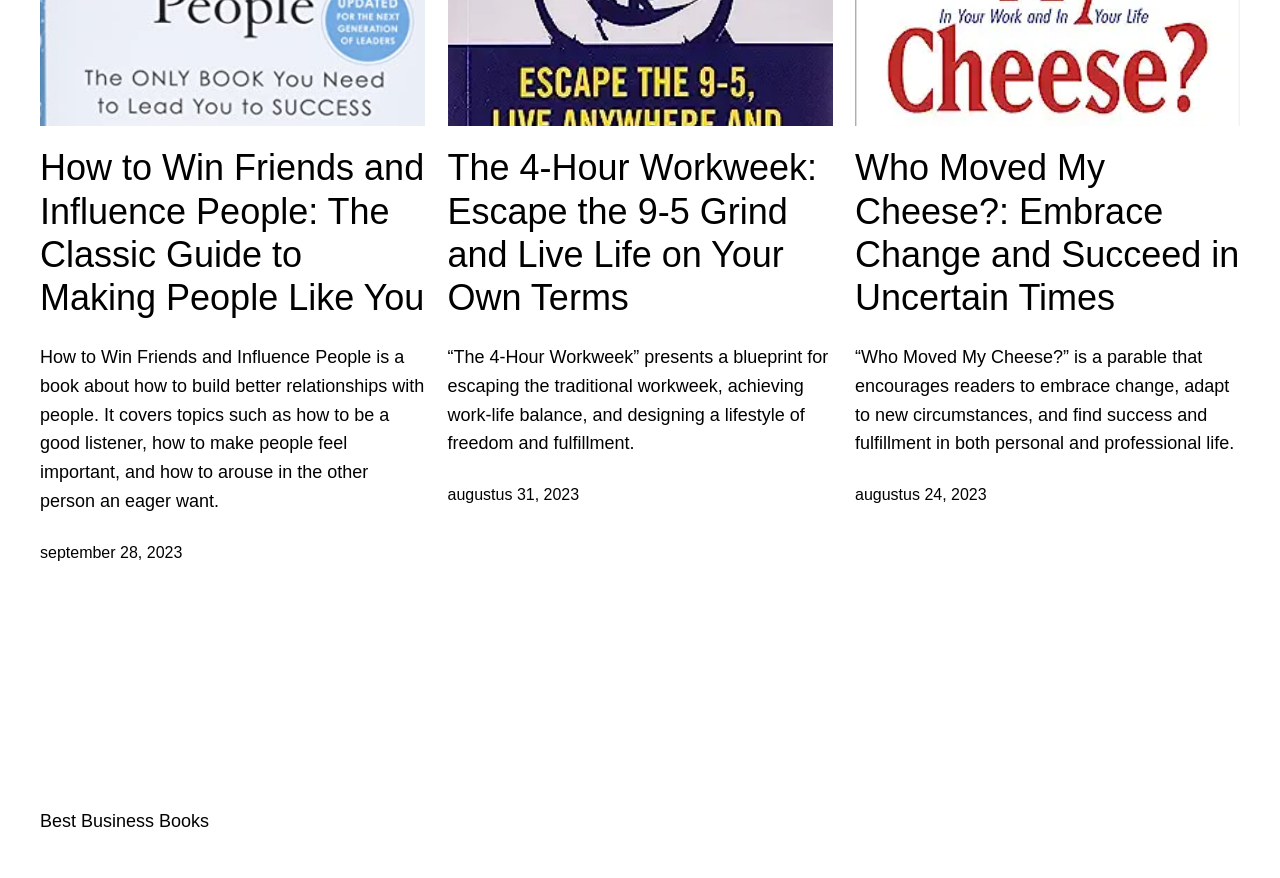Identify and provide the bounding box coordinates of the UI element described: "Best Business Books". The coordinates should be formatted as [left, top, right, bottom], with each number being a float between 0 and 1.

[0.031, 0.924, 0.163, 0.946]